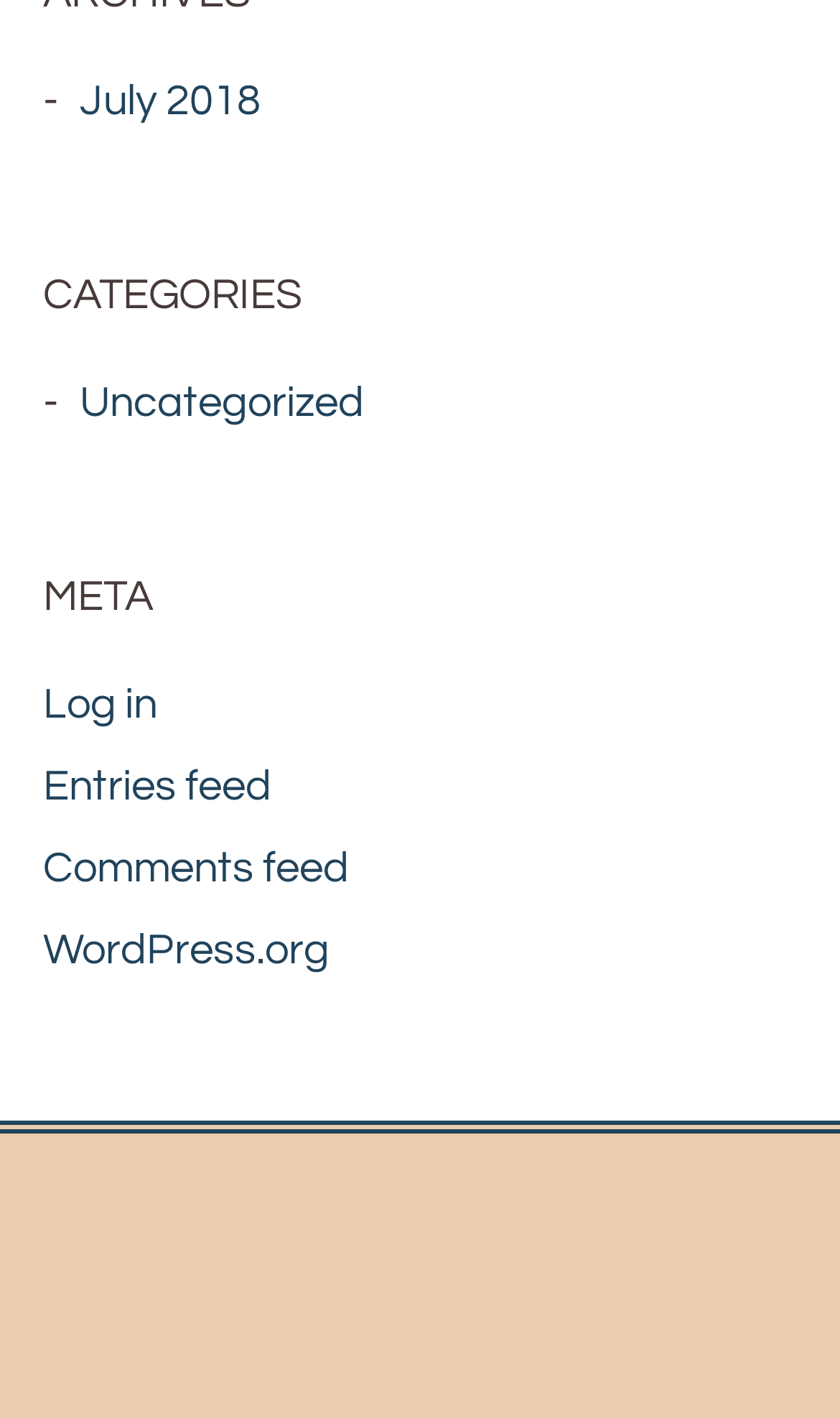How many feed links are available? Based on the screenshot, please respond with a single word or phrase.

2